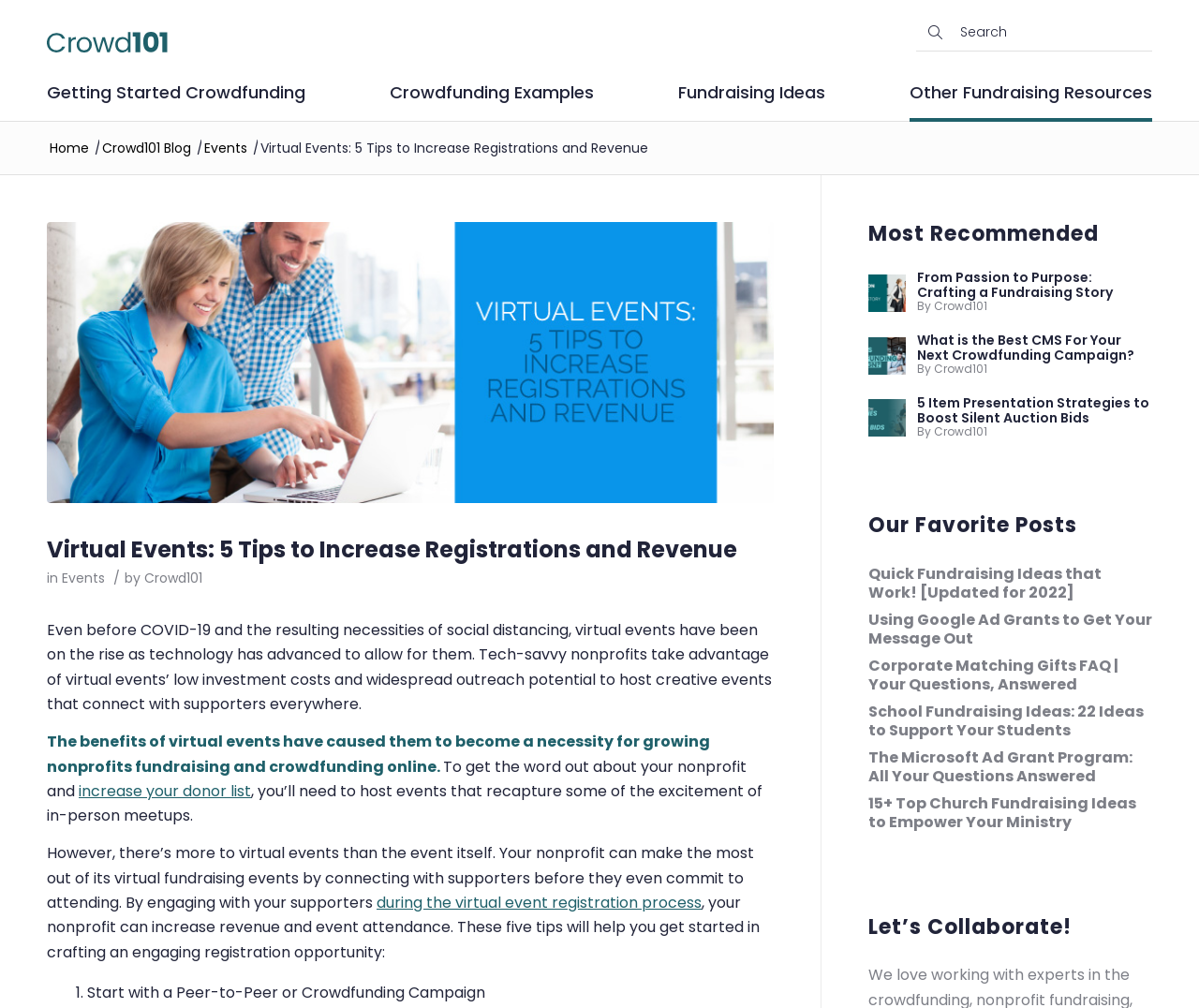Please identify the bounding box coordinates of the element that needs to be clicked to perform the following instruction: "Read the blog post 'Virtual Events: 5 Tips to Increase Registrations and Revenue'".

[0.217, 0.138, 0.541, 0.156]